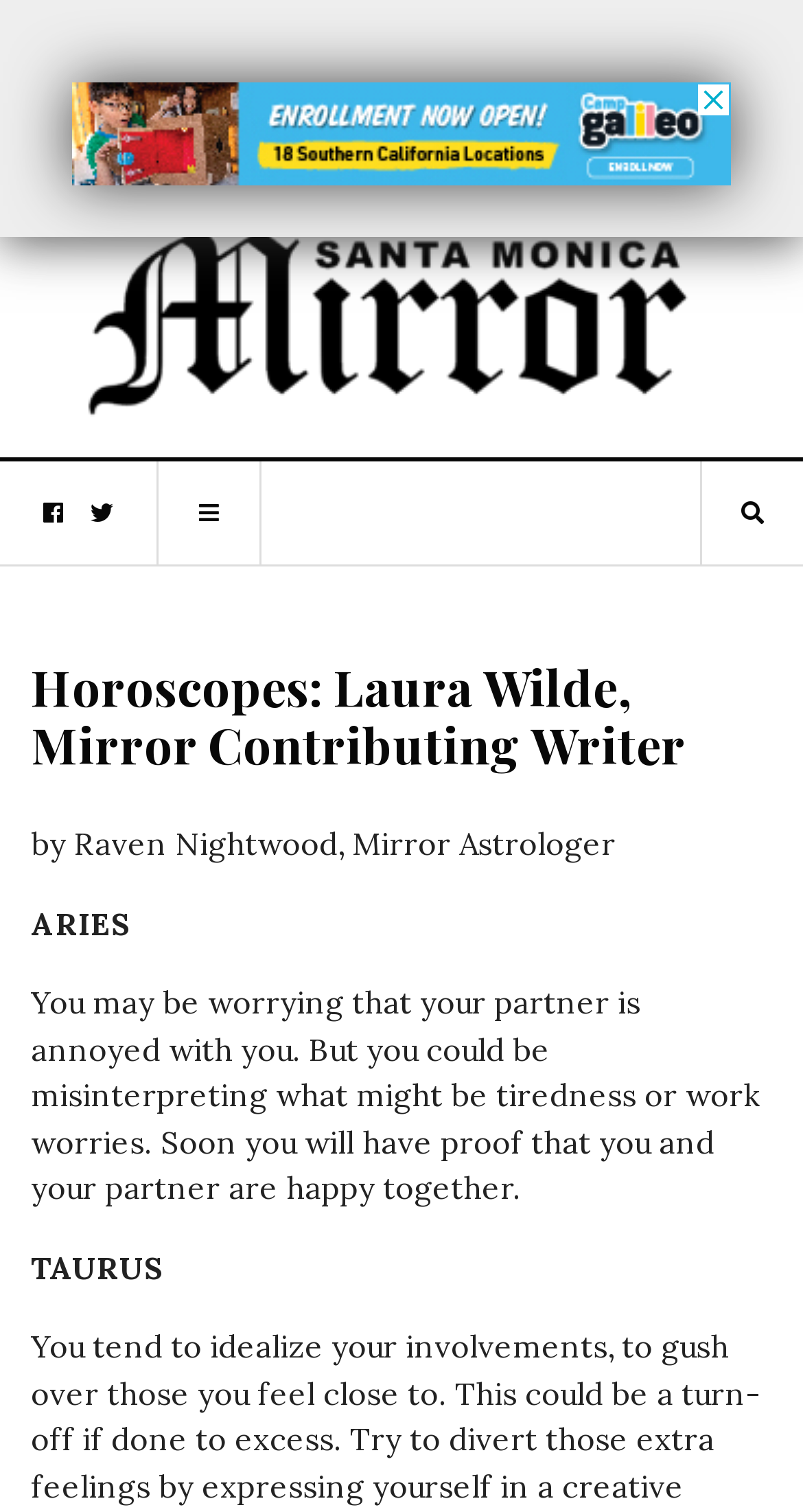Look at the image and answer the question in detail:
What is the zodiac sign after ARIES?

I found the zodiac signs by looking at the text 'ARIES' and 'TAURUS' which are located in the main content area of the webpage. Since 'TAURUS' is located below 'ARIES', I concluded that it is the zodiac sign after ARIES.